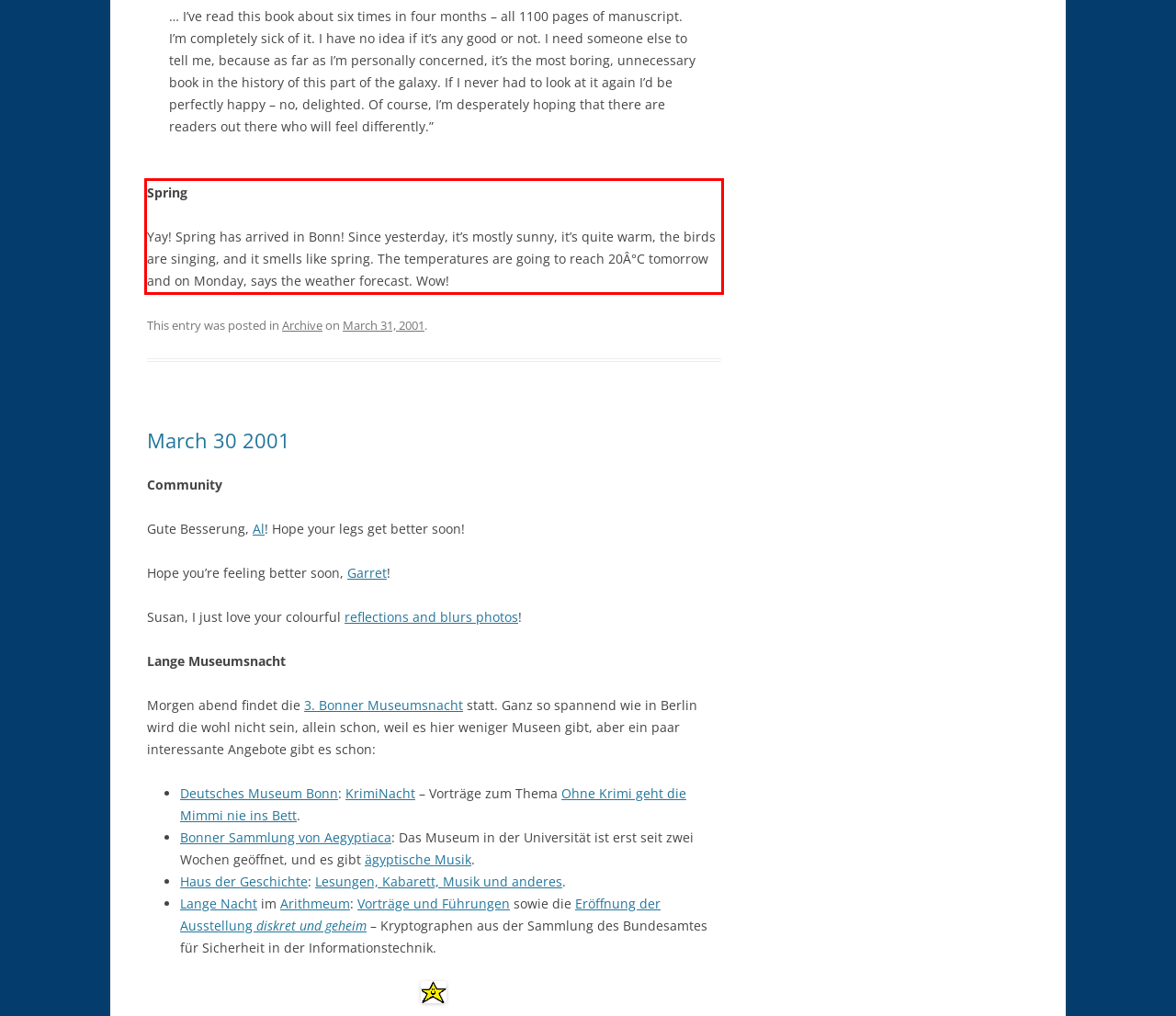Please perform OCR on the text within the red rectangle in the webpage screenshot and return the text content.

Spring Yay! Spring has arrived in Bonn! Since yesterday, it’s mostly sunny, it’s quite warm, the birds are singing, and it smells like spring. The temperatures are going to reach 20Â°C tomorrow and on Monday, says the weather forecast. Wow!